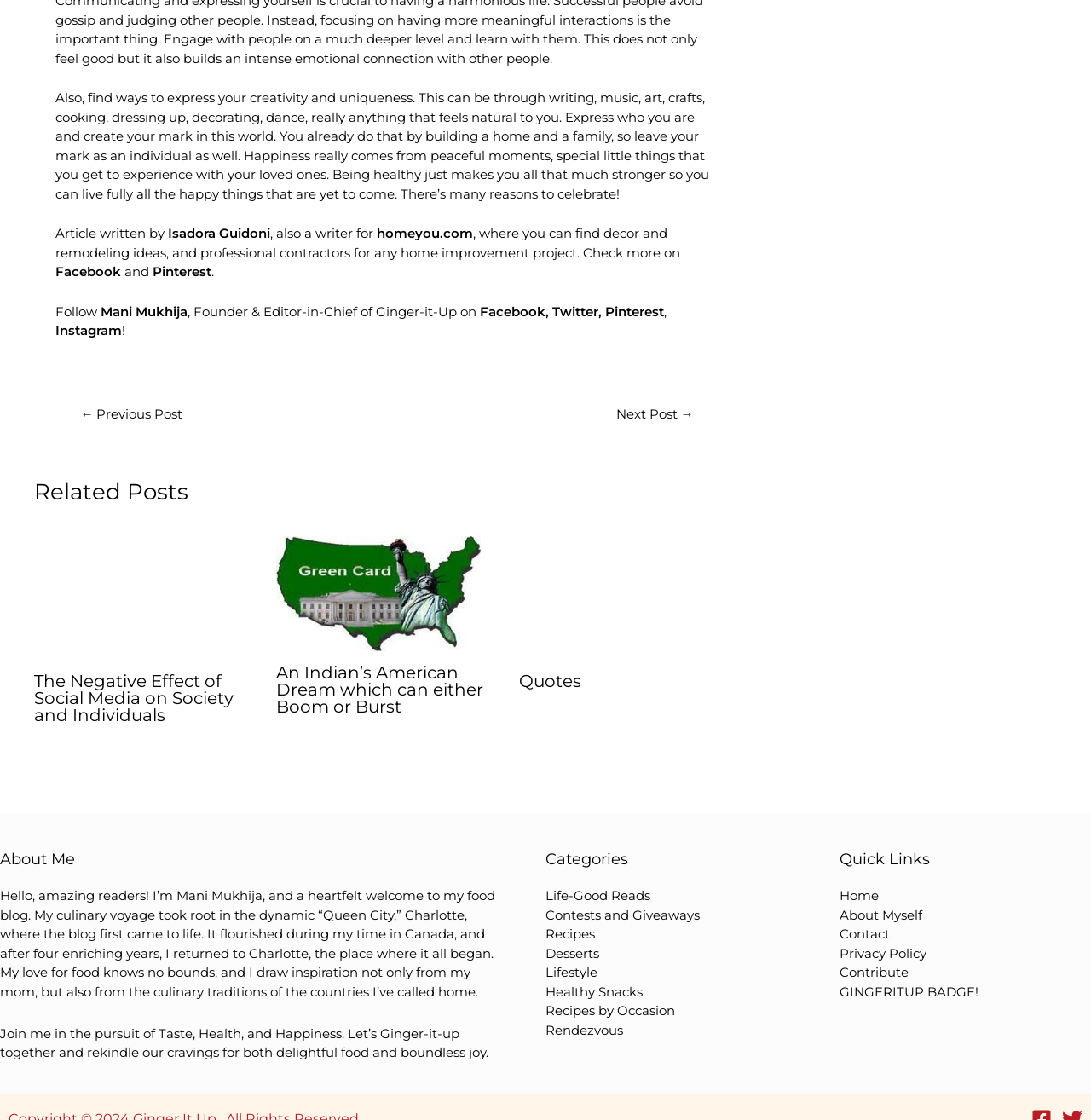What is the author's name?
Based on the image, answer the question with as much detail as possible.

The author's name is mentioned in the article as 'Mani Mukhija', which is also the founder and editor-in-chief of Ginger-it-Up.